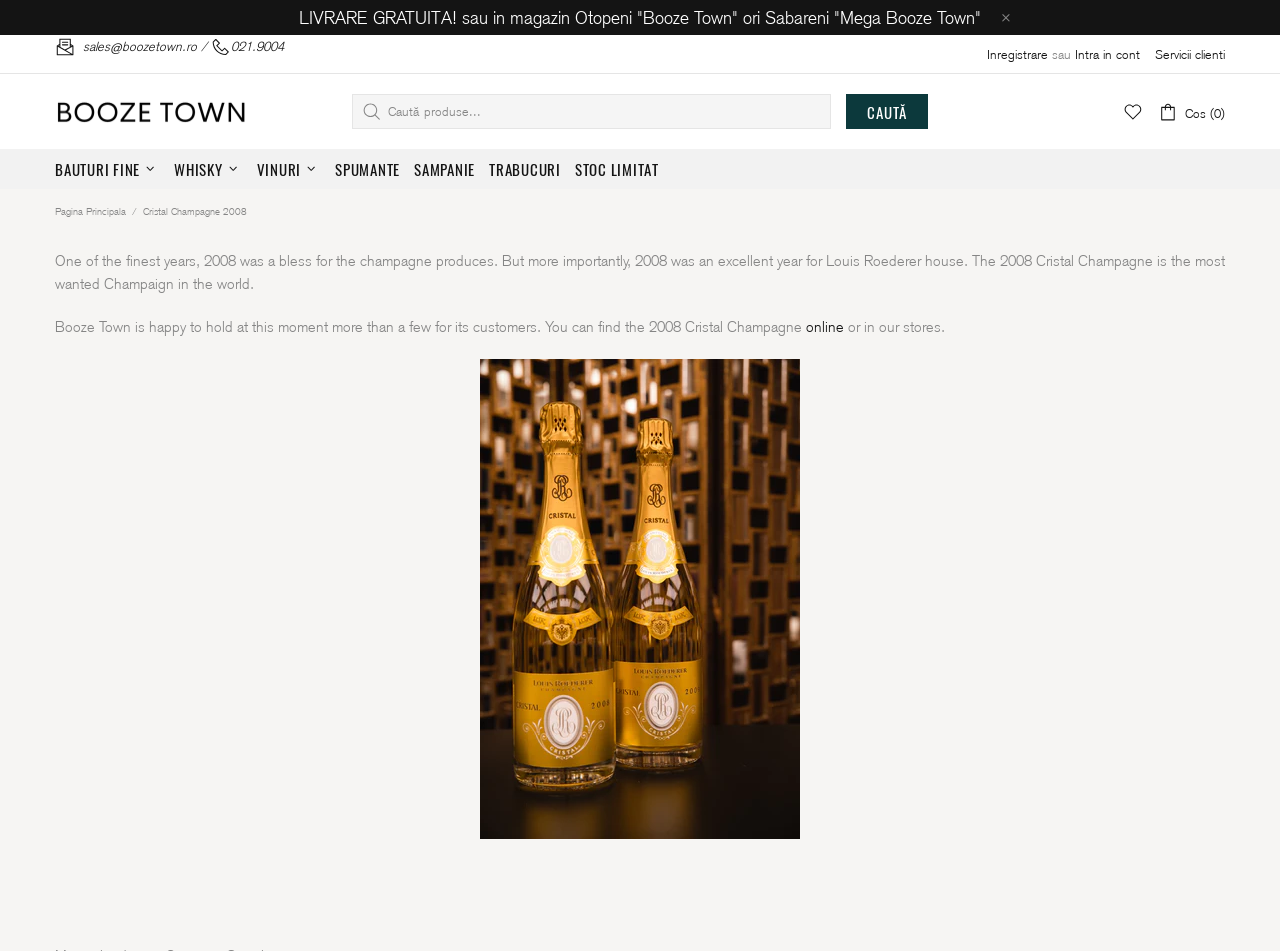Determine the bounding box coordinates of the clickable region to execute the instruction: "Buy Cristal Champagne 2008 online". The coordinates should be four float numbers between 0 and 1, denoted as [left, top, right, bottom].

[0.63, 0.332, 0.659, 0.356]